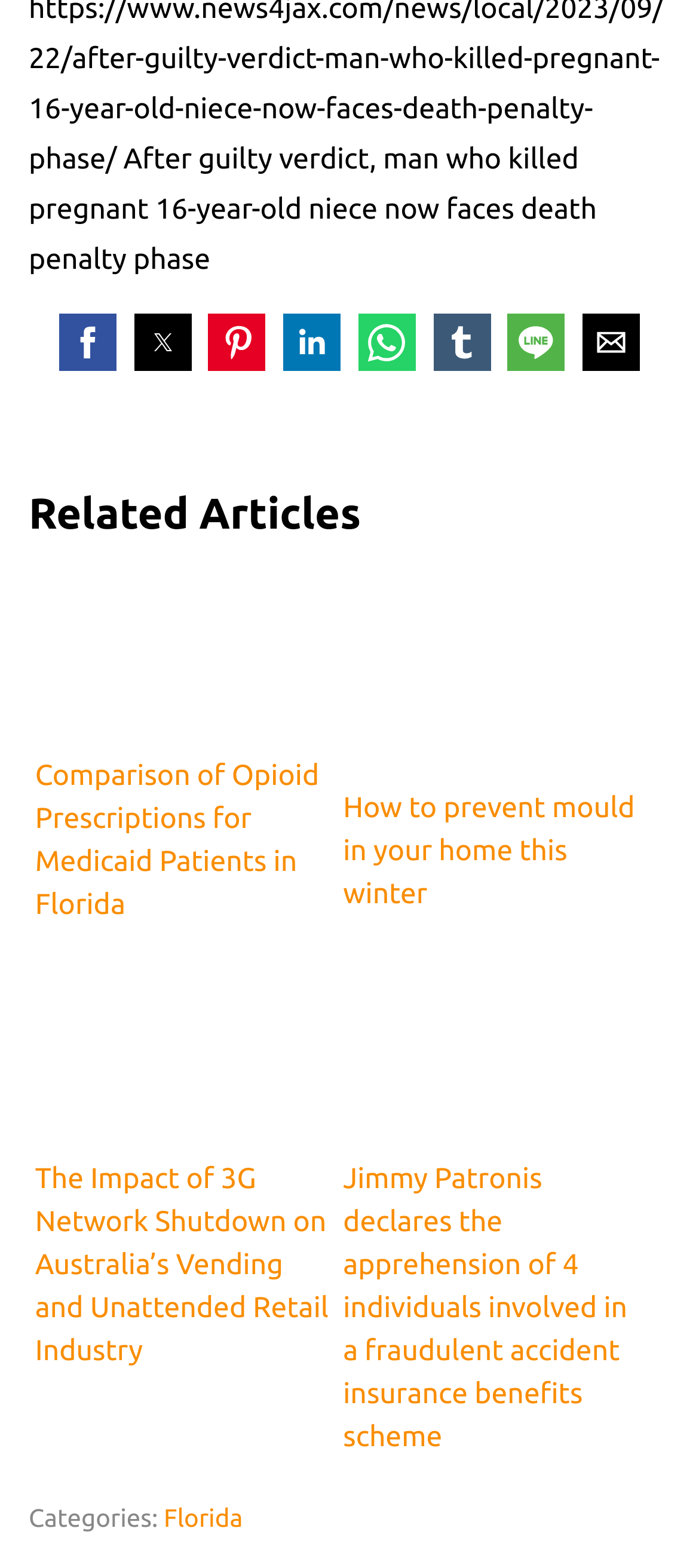Please locate the bounding box coordinates of the element that needs to be clicked to achieve the following instruction: "Share on Facebook". The coordinates should be four float numbers between 0 and 1, i.e., [left, top, right, bottom].

[0.085, 0.2, 0.167, 0.237]